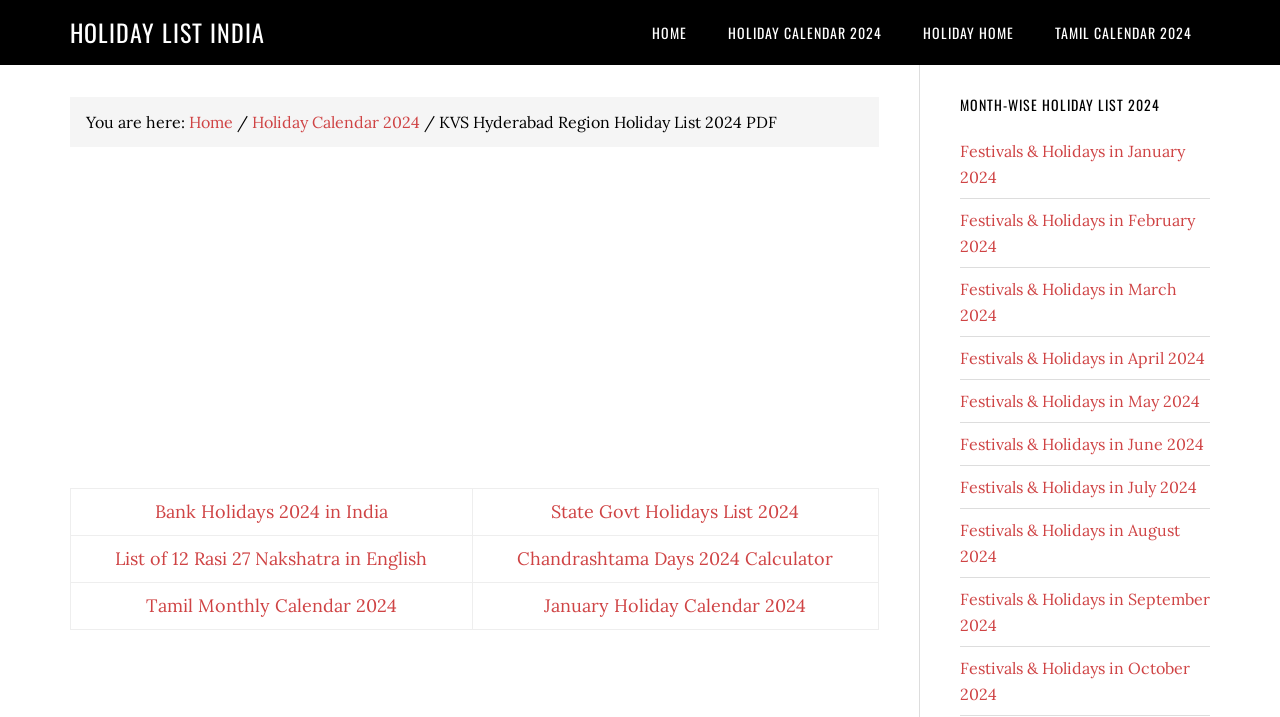Could you determine the bounding box coordinates of the clickable element to complete the instruction: "View the 'Holiday Calendar 2024' page"? Provide the coordinates as four float numbers between 0 and 1, i.e., [left, top, right, bottom].

[0.197, 0.156, 0.328, 0.184]